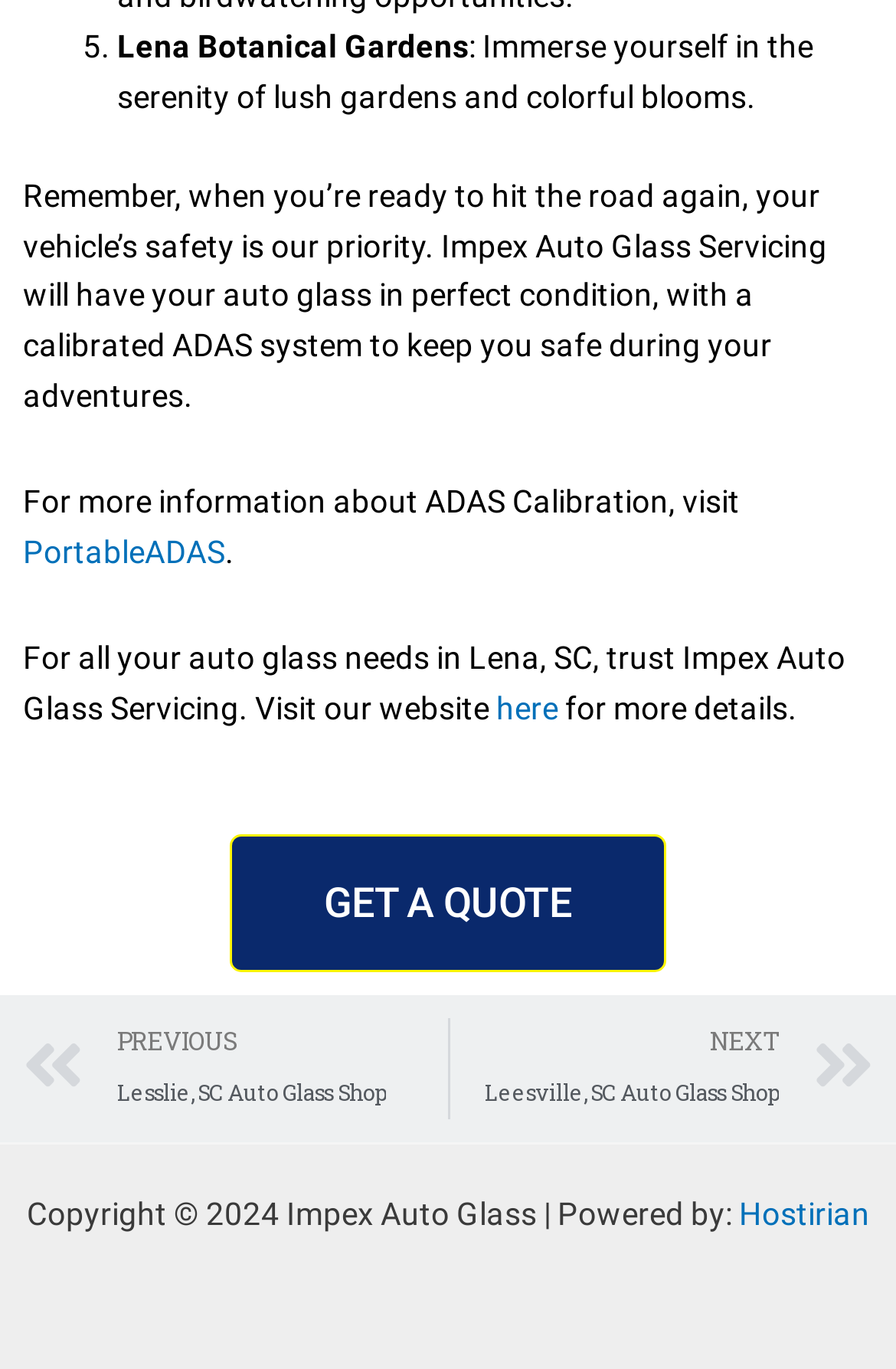What is the purpose of Impex Auto Glass Servicing?
Refer to the screenshot and deliver a thorough answer to the question presented.

The purpose of Impex Auto Glass Servicing is mentioned in the StaticText element with the text 'For all your auto glass needs in Lena, SC, trust Impex Auto Glass Servicing.' which indicates that they provide auto glass servicing.